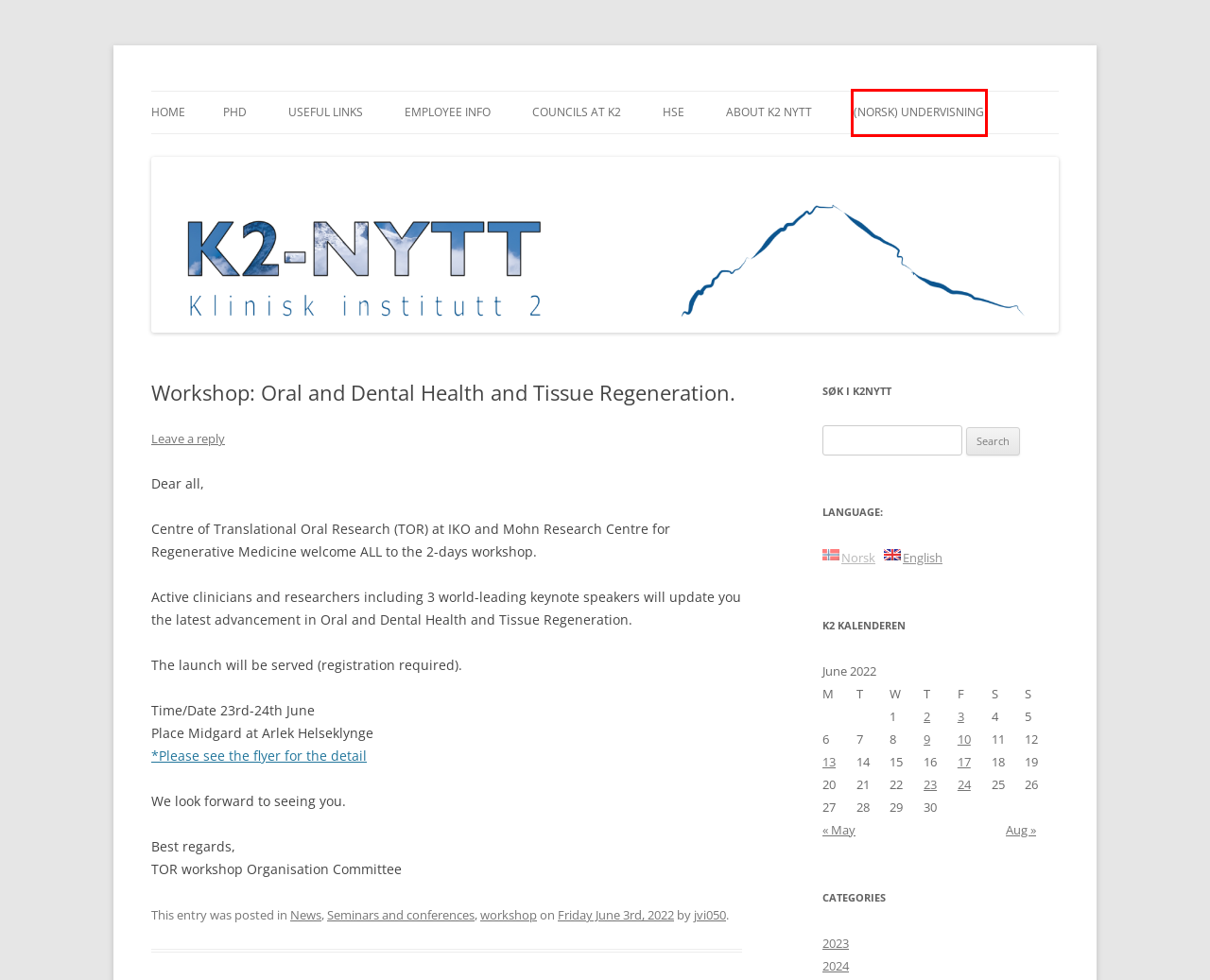A screenshot of a webpage is provided, featuring a red bounding box around a specific UI element. Identify the webpage description that most accurately reflects the new webpage after interacting with the selected element. Here are the candidates:
A. (Norsk) Undervisning | K2 Nytt
B. Useful links | K2 Nytt
C. Parking at the university | K2 Nytt
D. Seminars and conferences | K2 Nytt
E. 2024 | K2 Nytt
F. Employee Handbook | K2 Nytt
G. (English) Workshop: Oral and Dental Health and Tissue Regeneration.  | K2 Nytt
H. (Norsk) Undervisning og eksamensressurser | K2 Nytt

A